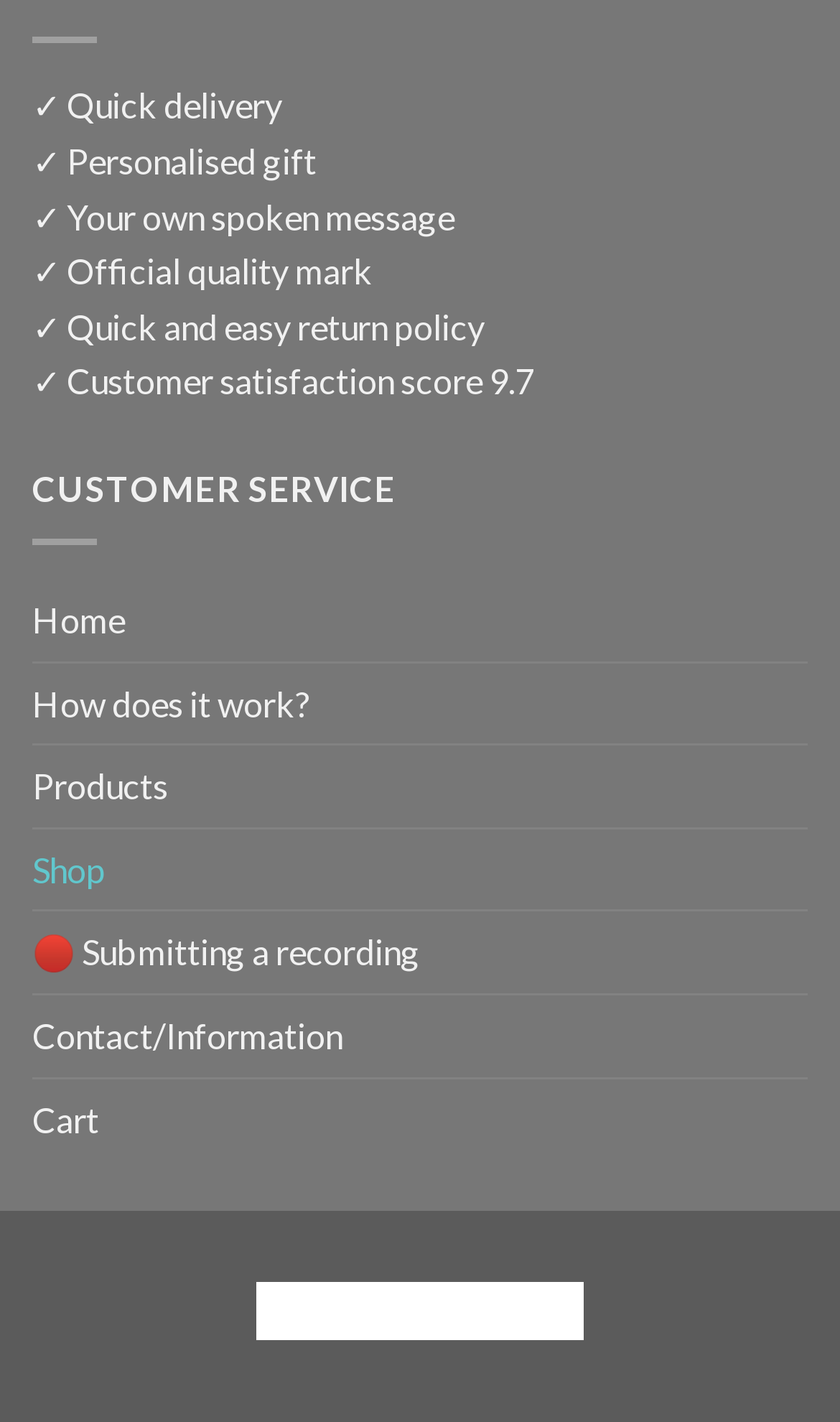Locate the bounding box coordinates of the area you need to click to fulfill this instruction: 'Click on Home'. The coordinates must be in the form of four float numbers ranging from 0 to 1: [left, top, right, bottom].

[0.038, 0.408, 0.149, 0.465]